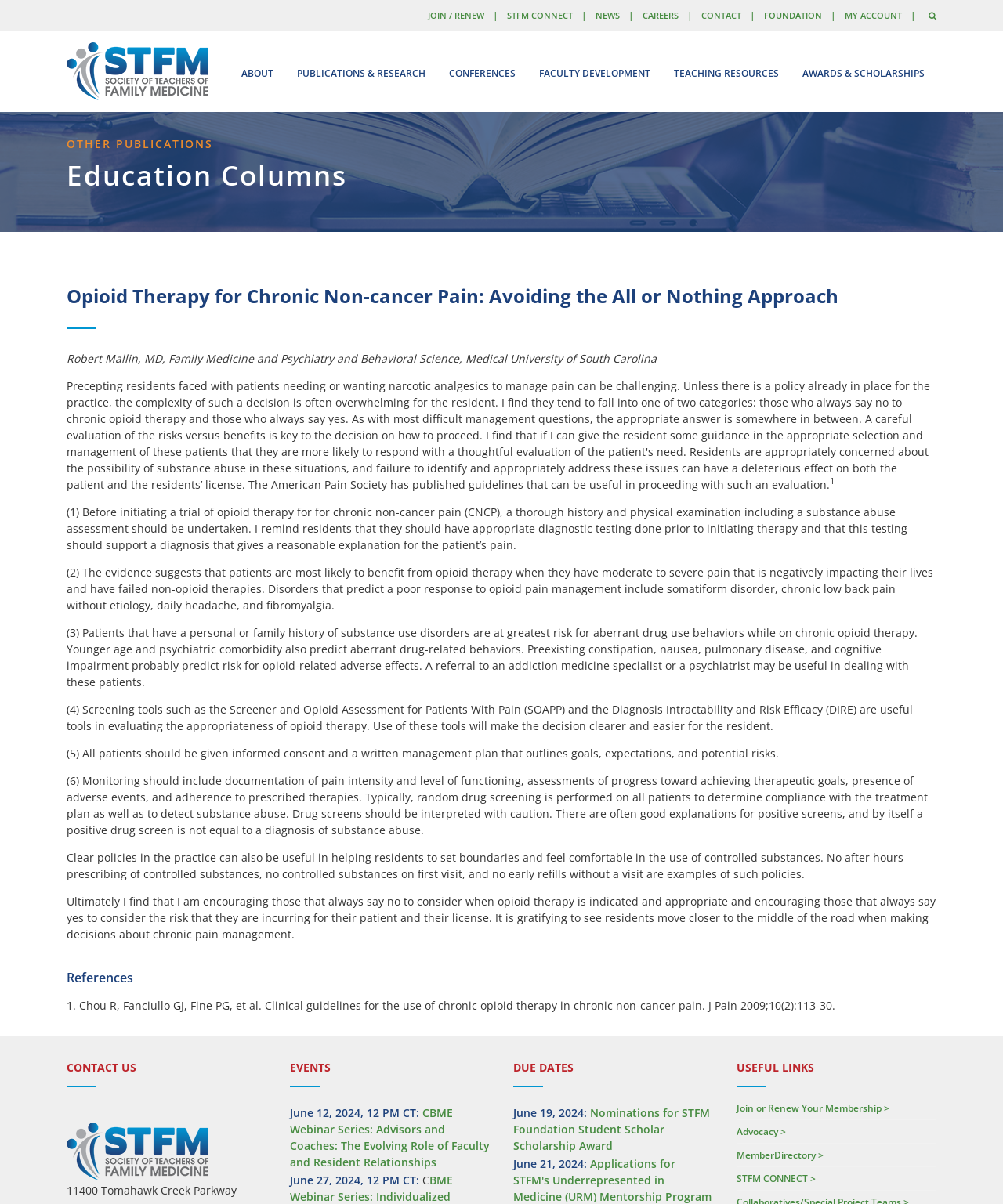Pinpoint the bounding box coordinates of the element you need to click to execute the following instruction: "Go to the HOME page". The bounding box should be represented by four float numbers between 0 and 1, in the format [left, top, right, bottom].

None